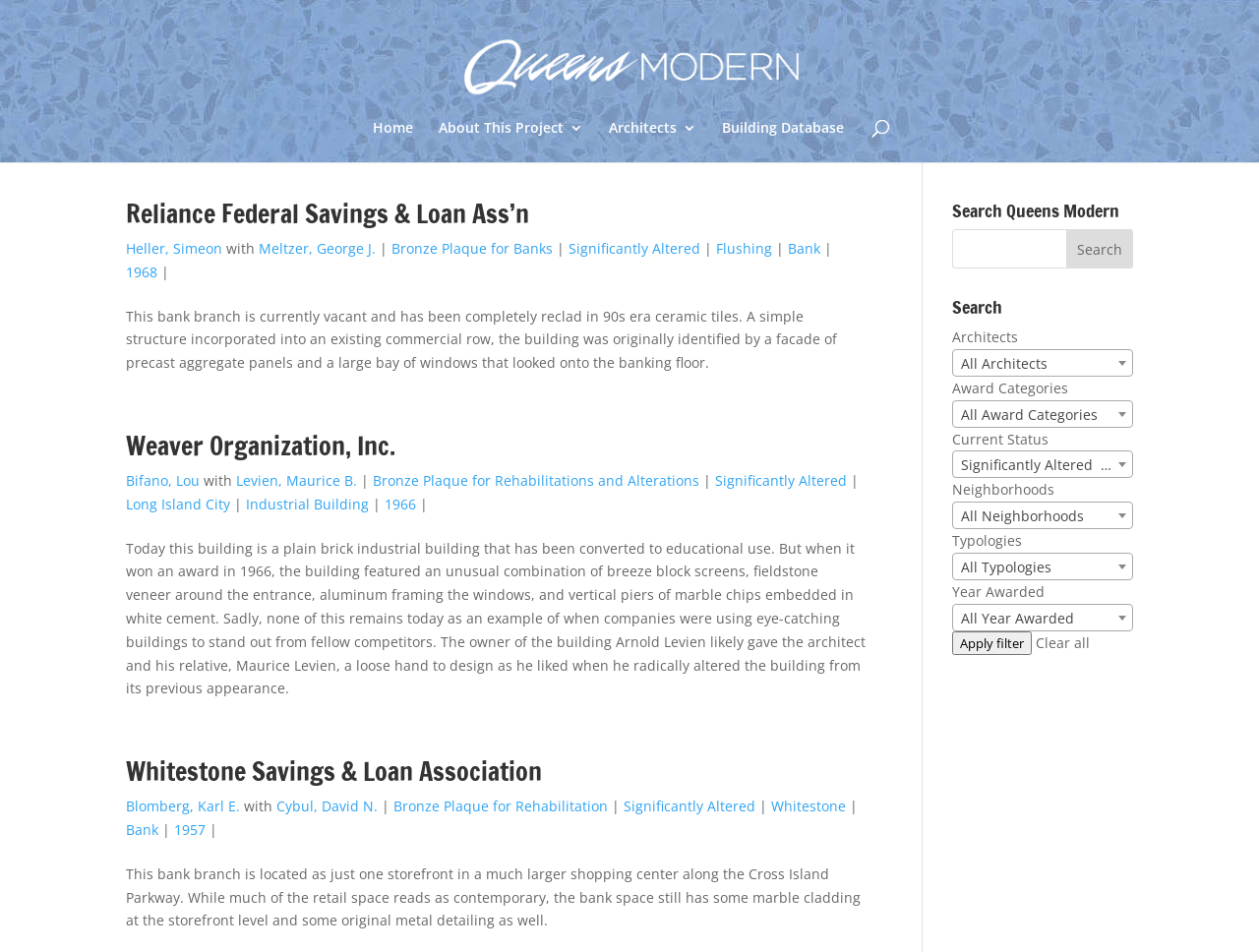Identify the bounding box coordinates for the region of the element that should be clicked to carry out the instruction: "View Building Database". The bounding box coordinates should be four float numbers between 0 and 1, i.e., [left, top, right, bottom].

[0.573, 0.127, 0.67, 0.17]